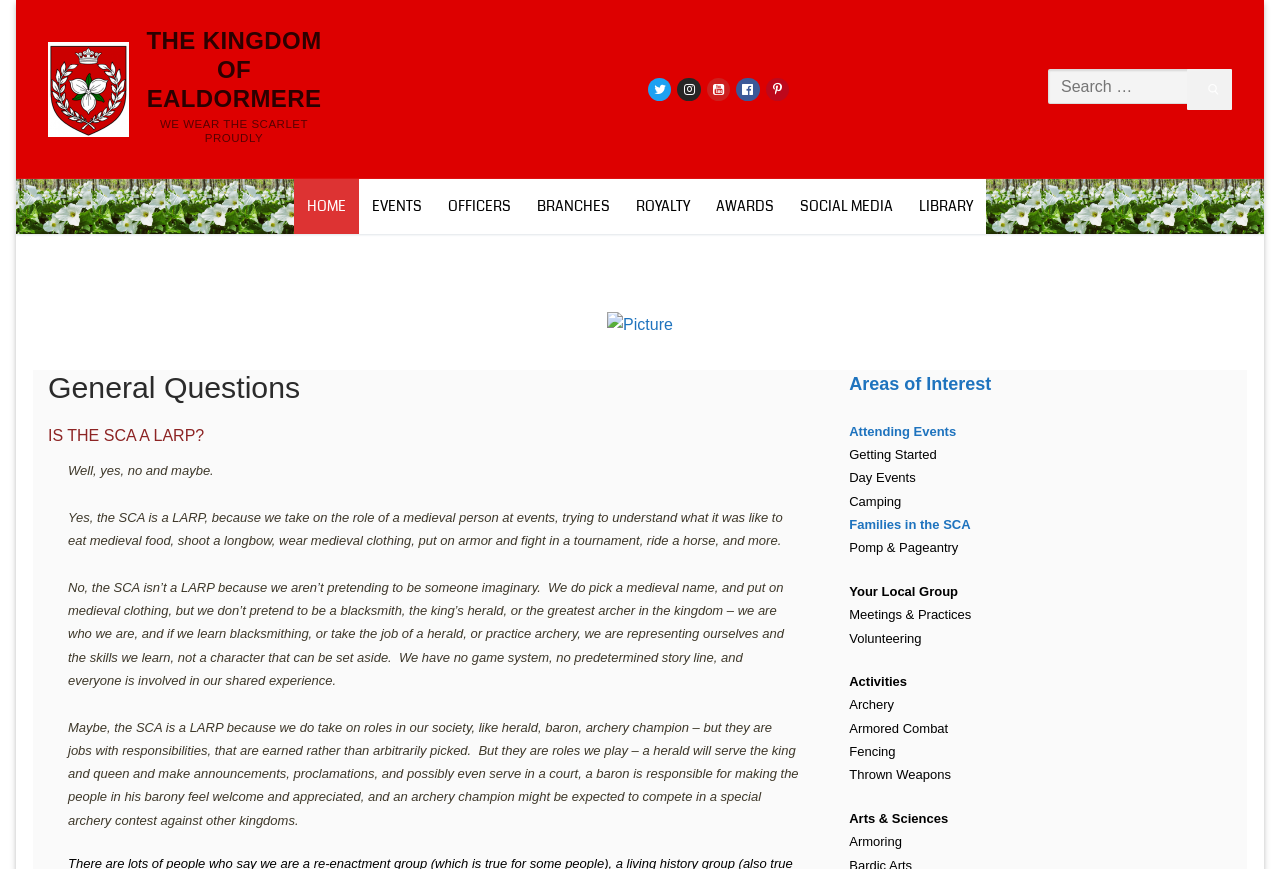Identify the bounding box coordinates for the region to click in order to carry out this instruction: "Check out eCommerceNews". Provide the coordinates using four float numbers between 0 and 1, formatted as [left, top, right, bottom].

None